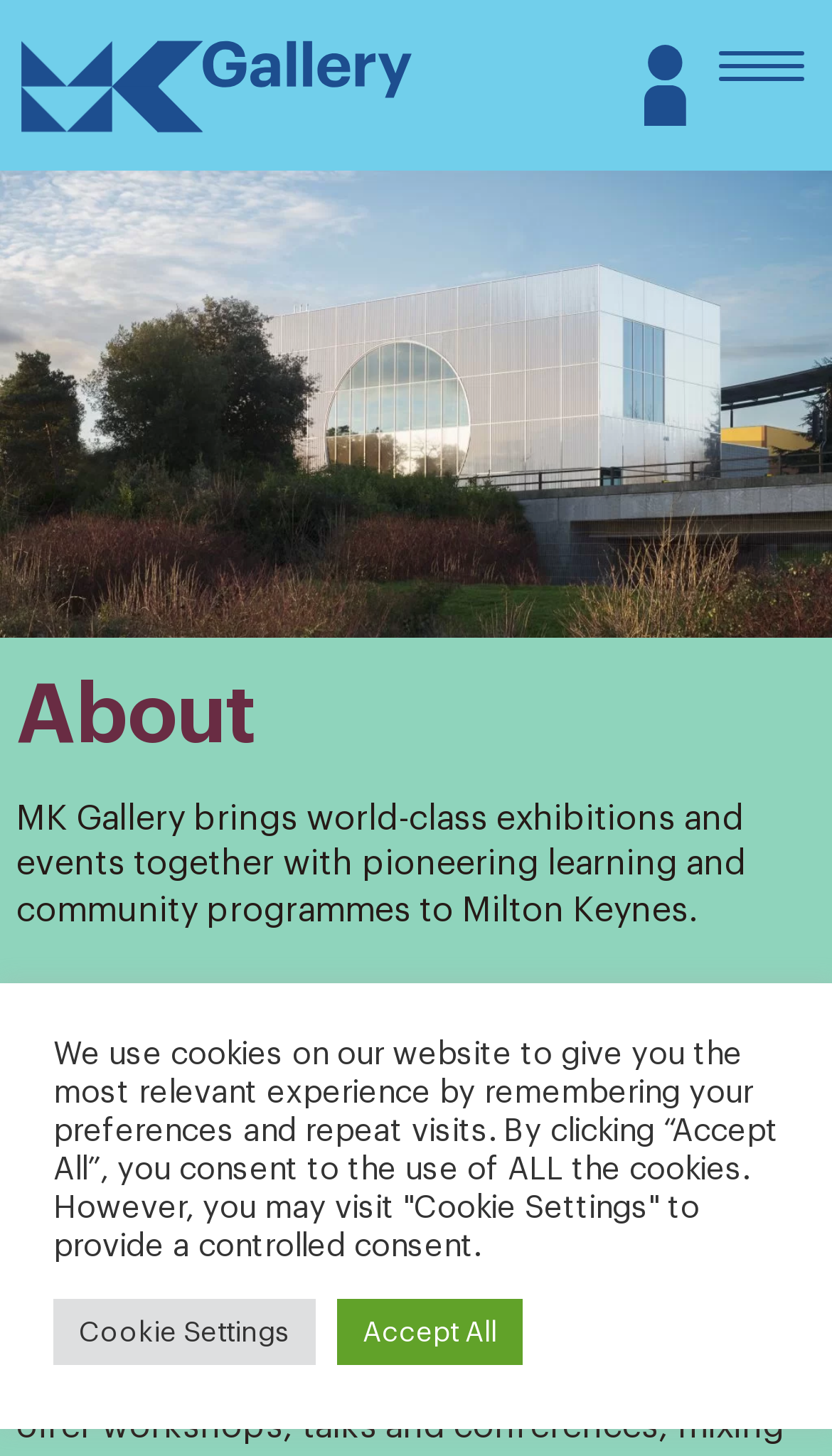What is the name of the gallery?
Look at the image and respond with a one-word or short phrase answer.

MK Gallery